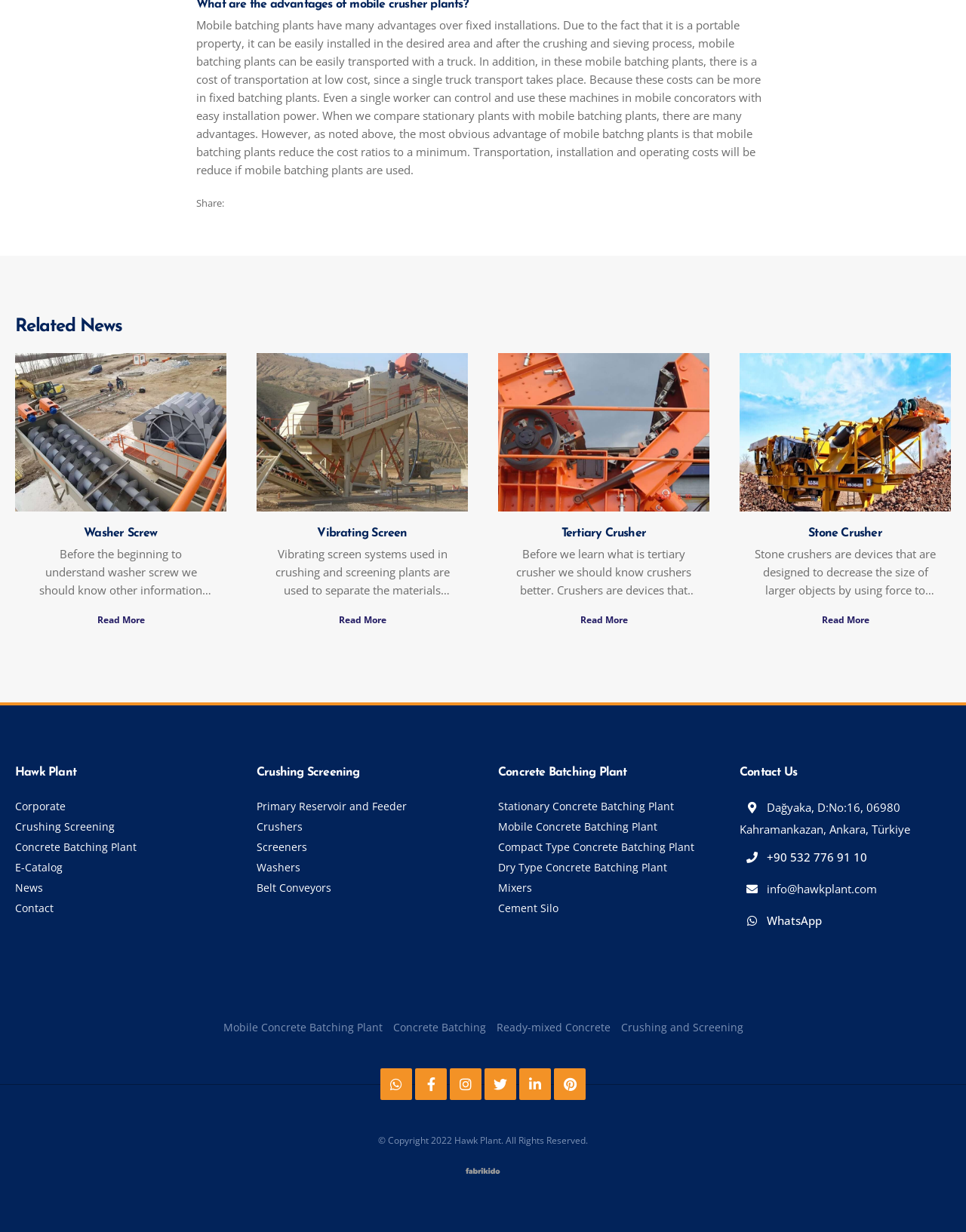Select the bounding box coordinates of the element I need to click to carry out the following instruction: "Explore TRUSTS AND ESTATES services".

None